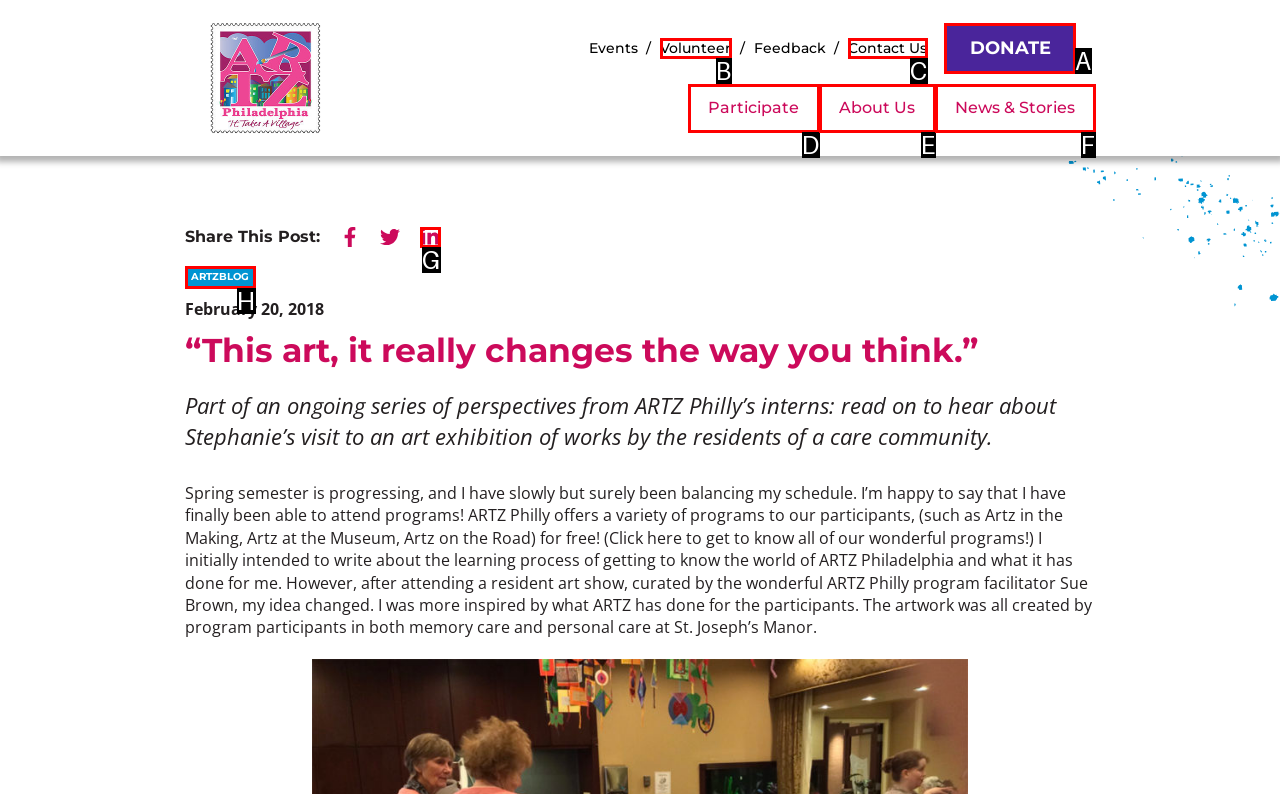For the task "Donate to ARTZ Philadelphia", which option's letter should you click? Answer with the letter only.

A